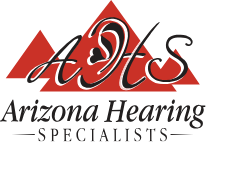Generate an in-depth description of the image.

The image features the logo of Arizona Hearing Specialists, prominently displayed in an elegant and professional design. The logo incorporates stylized letters "AHS" in a graceful font, accompanied by a graphic representation of an ear, symbolizing the audiology services provided. The background consists of vibrant red triangle shapes that add a dynamic touch to the overall composition. Below the initials, the full name "Arizona Hearing Specialists" is presented in a more straightforward font, emphasizing the organization's commitment to hearing health. This logo reflects the expertise and care offered by the specialists in Tucson and surrounding areas, setting a welcoming tone for potential clients.